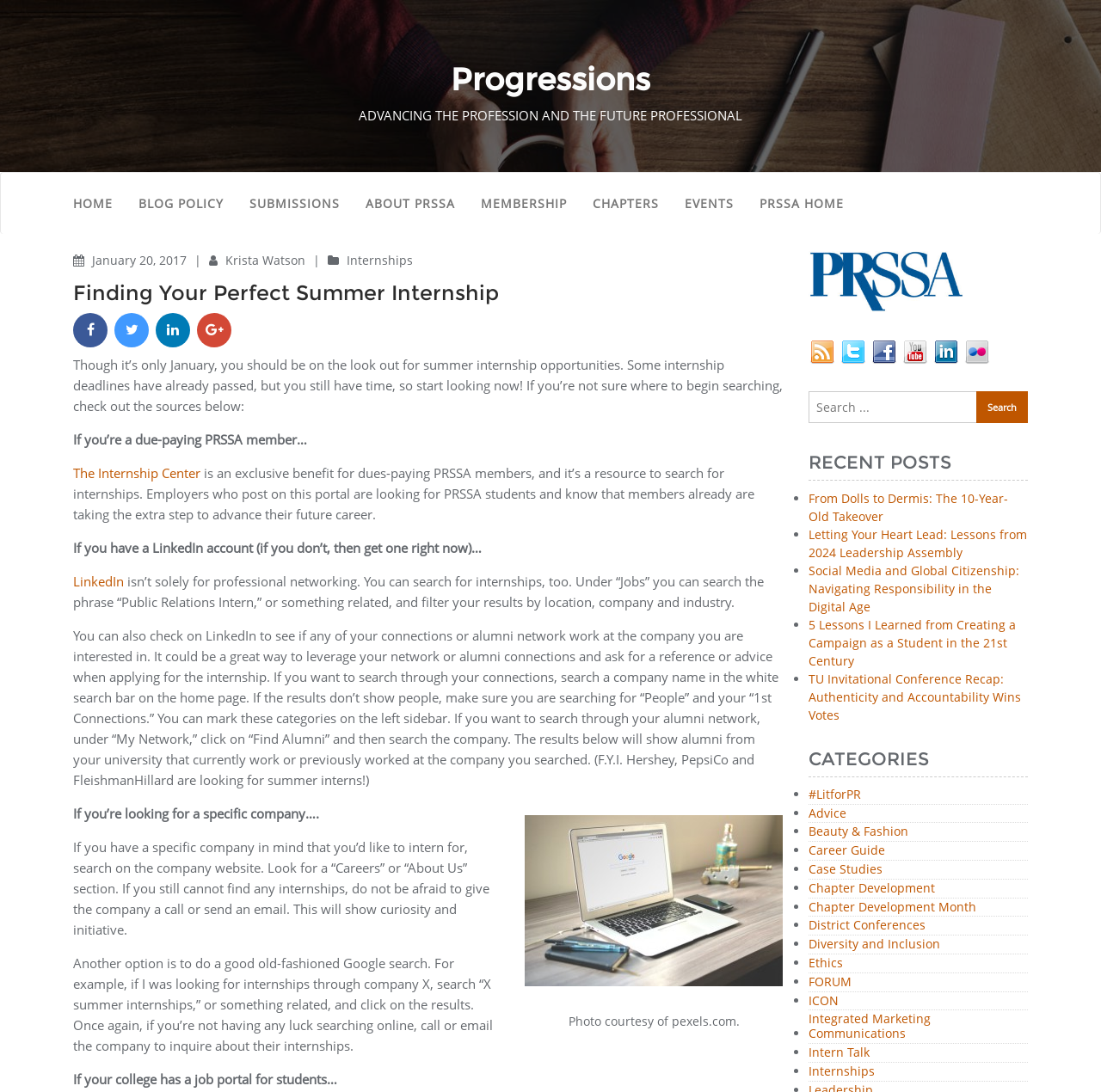Using the elements shown in the image, answer the question comprehensively: What is the title of the webpage?

I determined the title of the webpage by looking at the heading element with the text 'Finding Your Perfect Summer Internship' which has a bounding box coordinate of [0.066, 0.254, 0.711, 0.287].